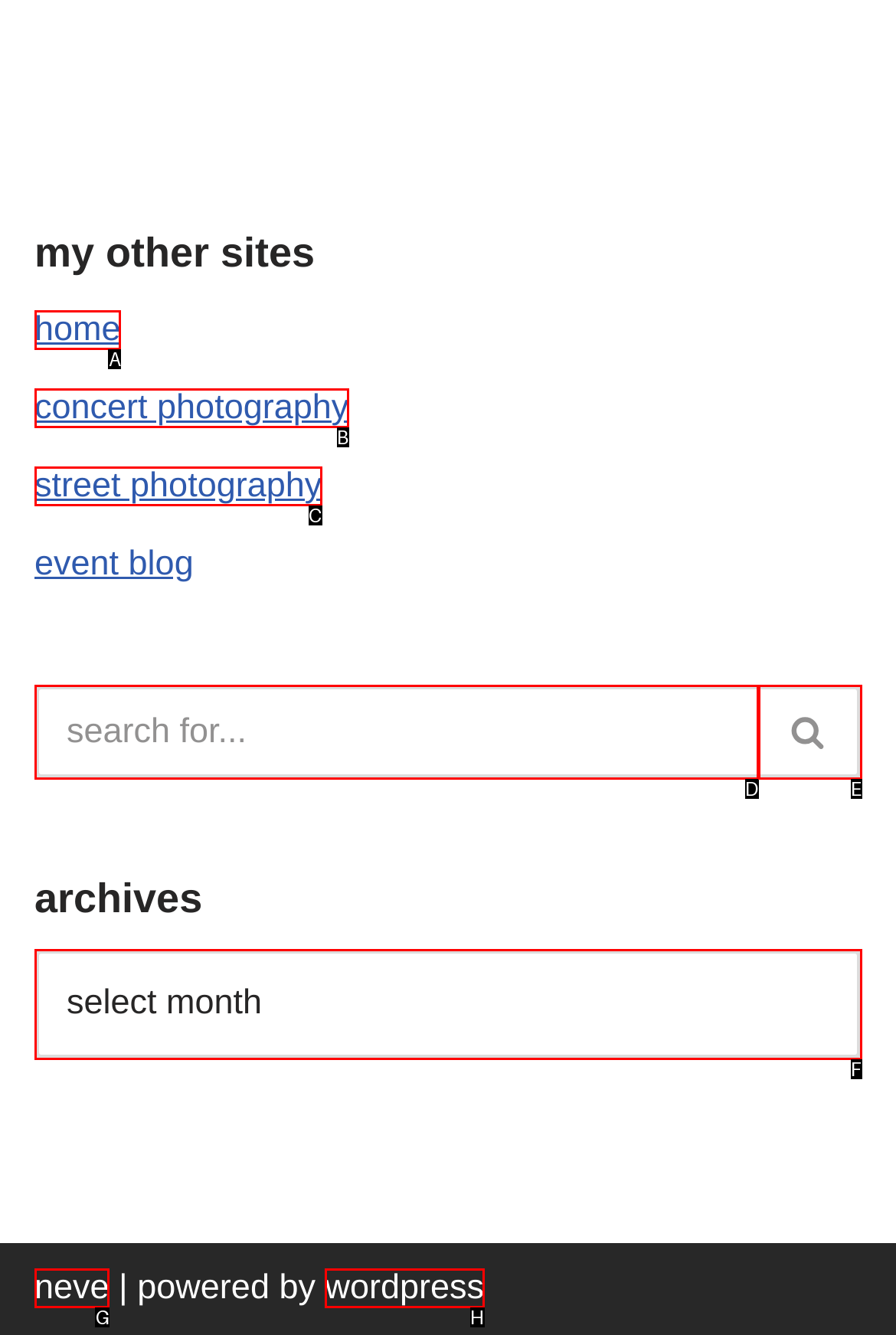Choose the HTML element that corresponds to the description: Street Photography
Provide the answer by selecting the letter from the given choices.

C